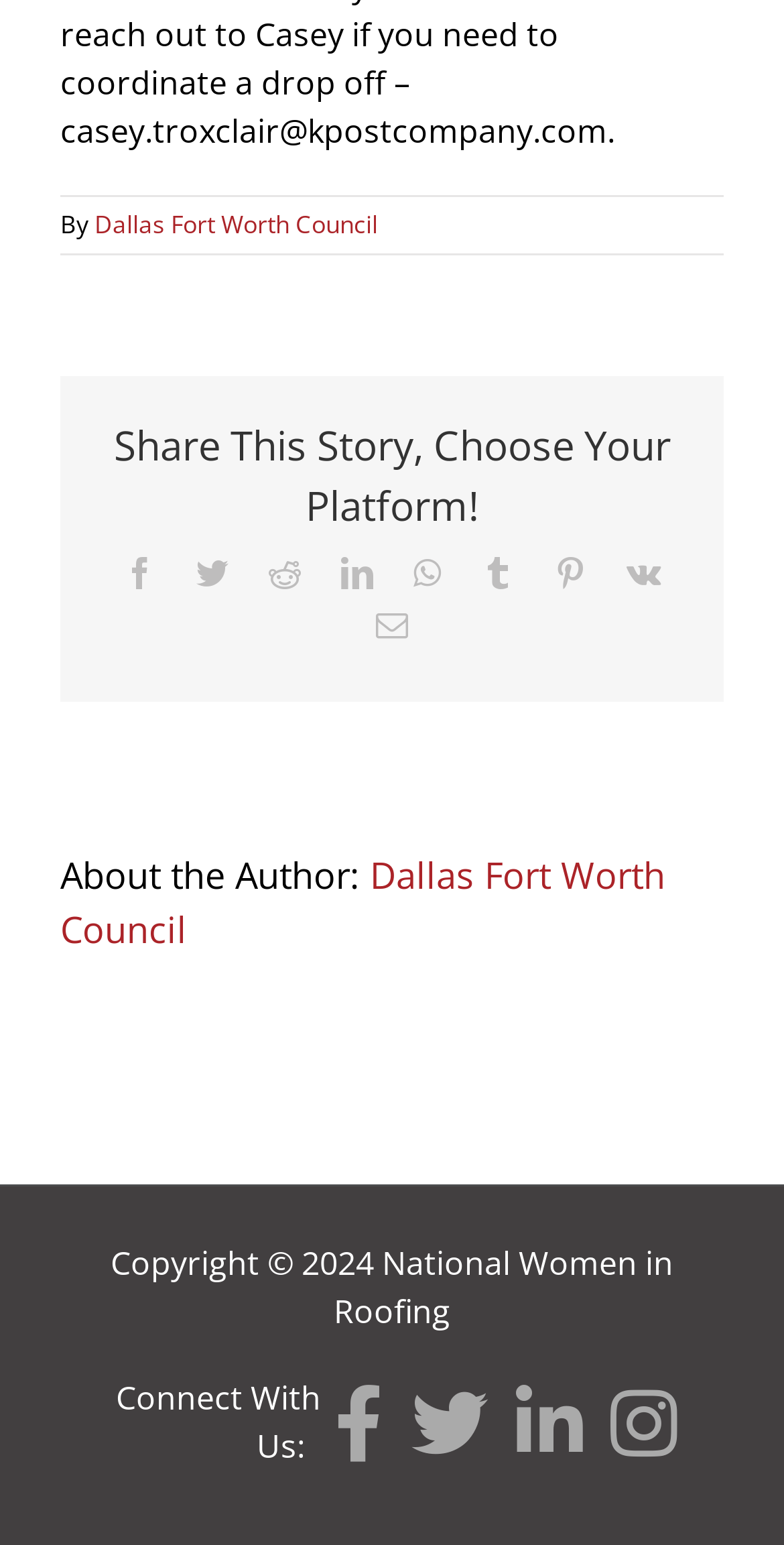Please find the bounding box coordinates of the element's region to be clicked to carry out this instruction: "Visit Dallas Fort Worth Council's page".

[0.121, 0.133, 0.482, 0.156]